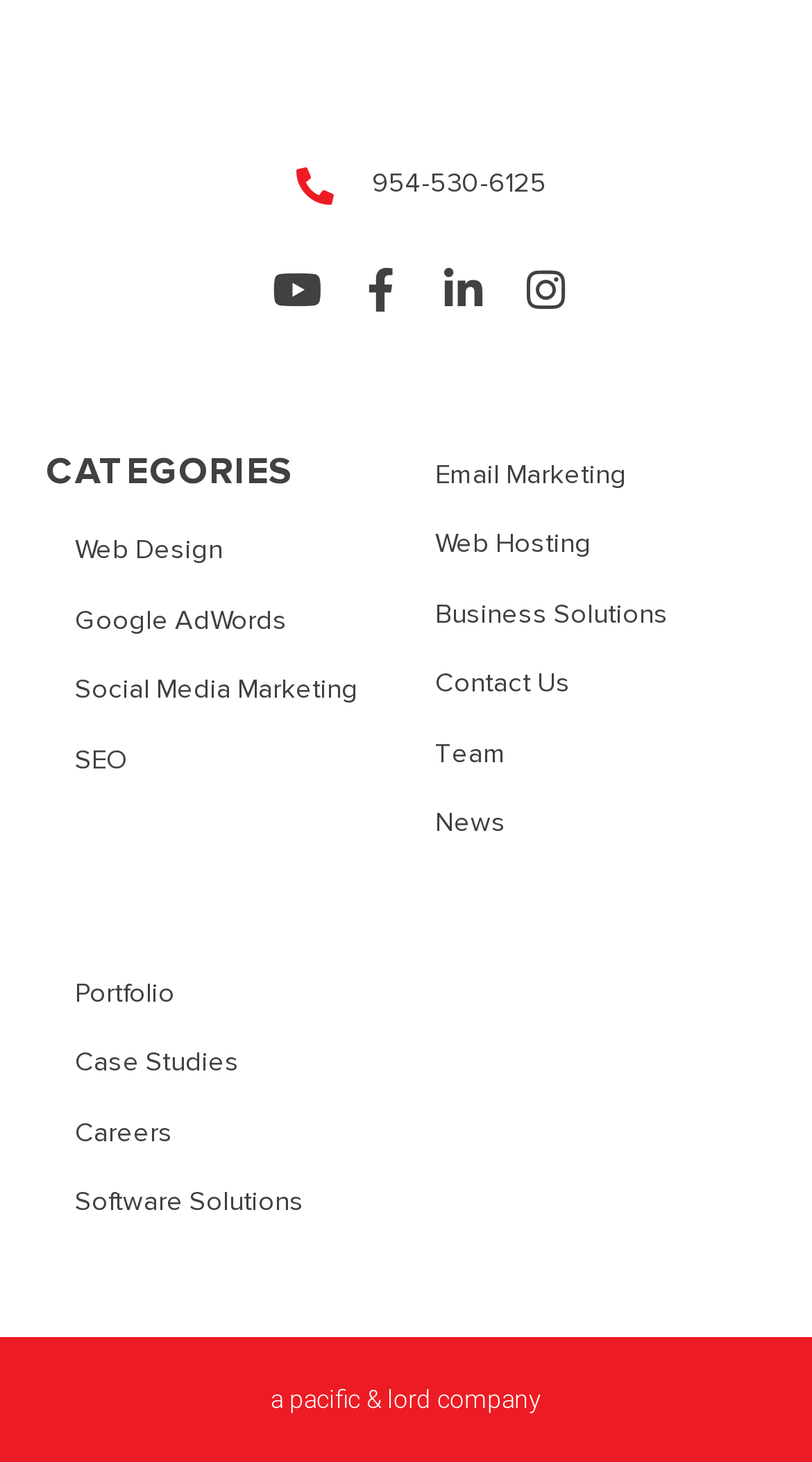Using the details from the image, please elaborate on the following question: What is the company name?

The company name can be found at the bottom of the webpage, where it is written in a static text element as 'a pacific & lord company'.